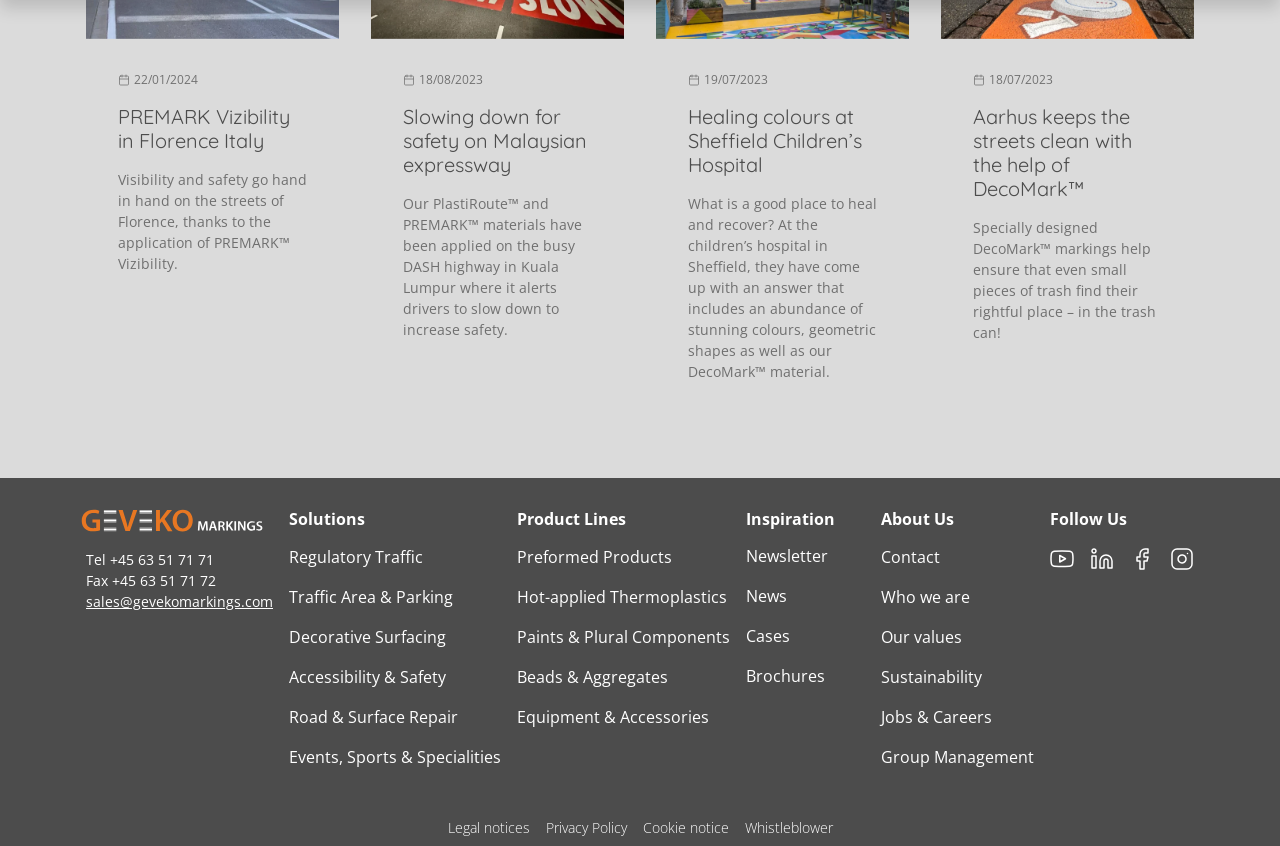How many social media links are there?
Please give a detailed answer to the question using the information shown in the image.

I counted the number of social media links under the 'Follow Us' heading and found four links: 'Youtube', 'LinkedIn', 'Facebook', and 'Instagram'.